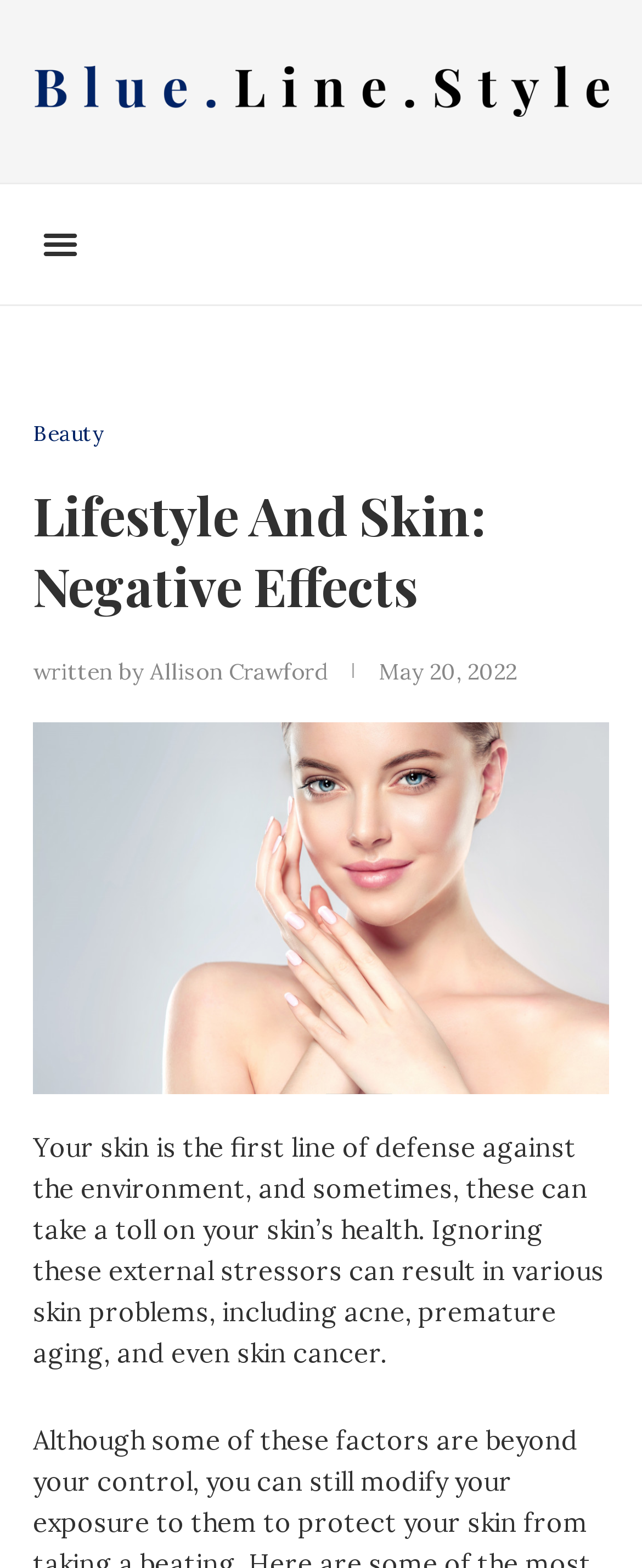Can you identify and provide the main heading of the webpage?

Lifestyle And Skin: Negative Effects